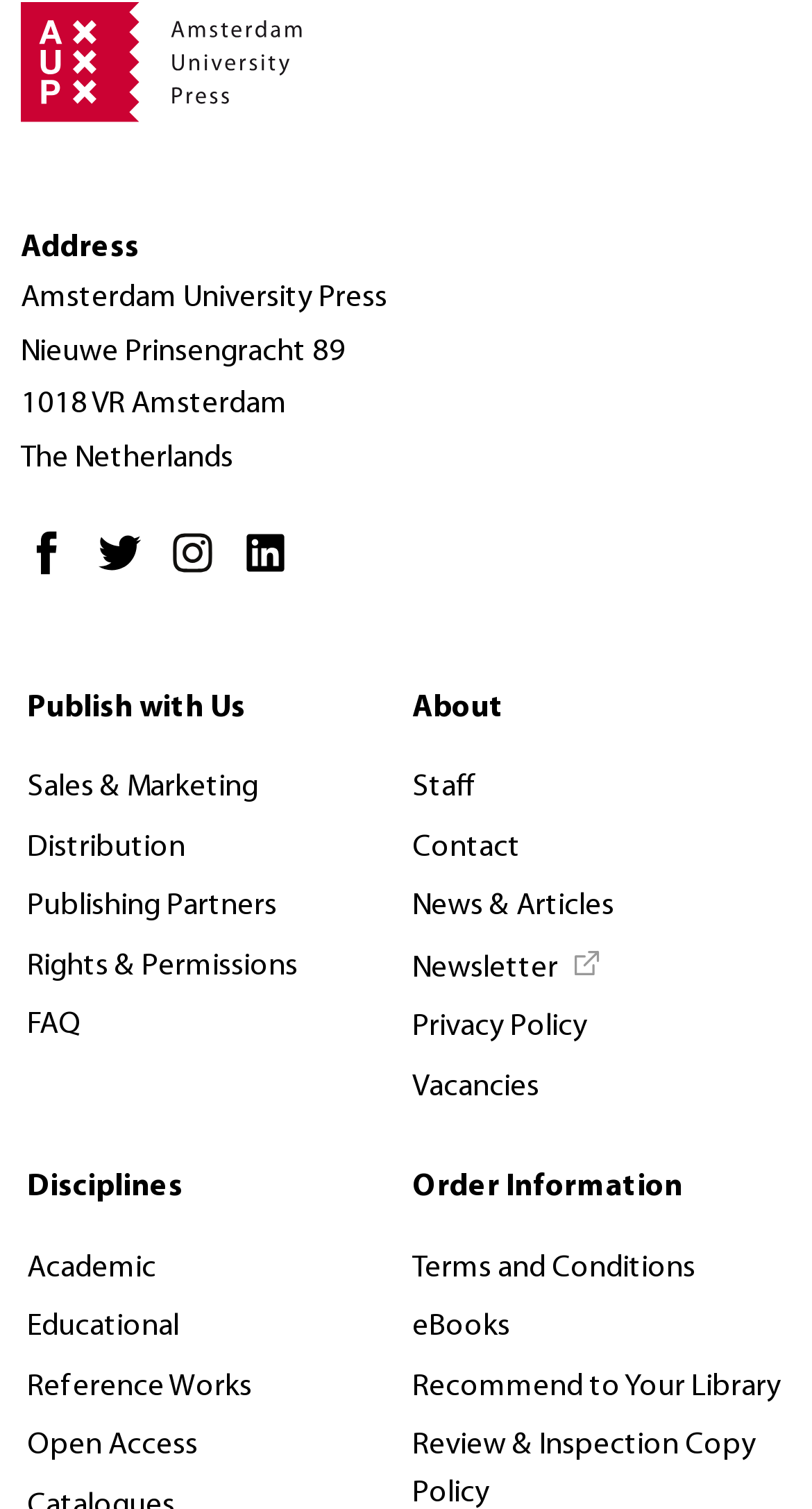Locate the bounding box coordinates of the element to click to perform the following action: 'Learn about Open Access'. The coordinates should be given as four float values between 0 and 1, in the form of [left, top, right, bottom].

[0.026, 0.94, 0.251, 0.979]